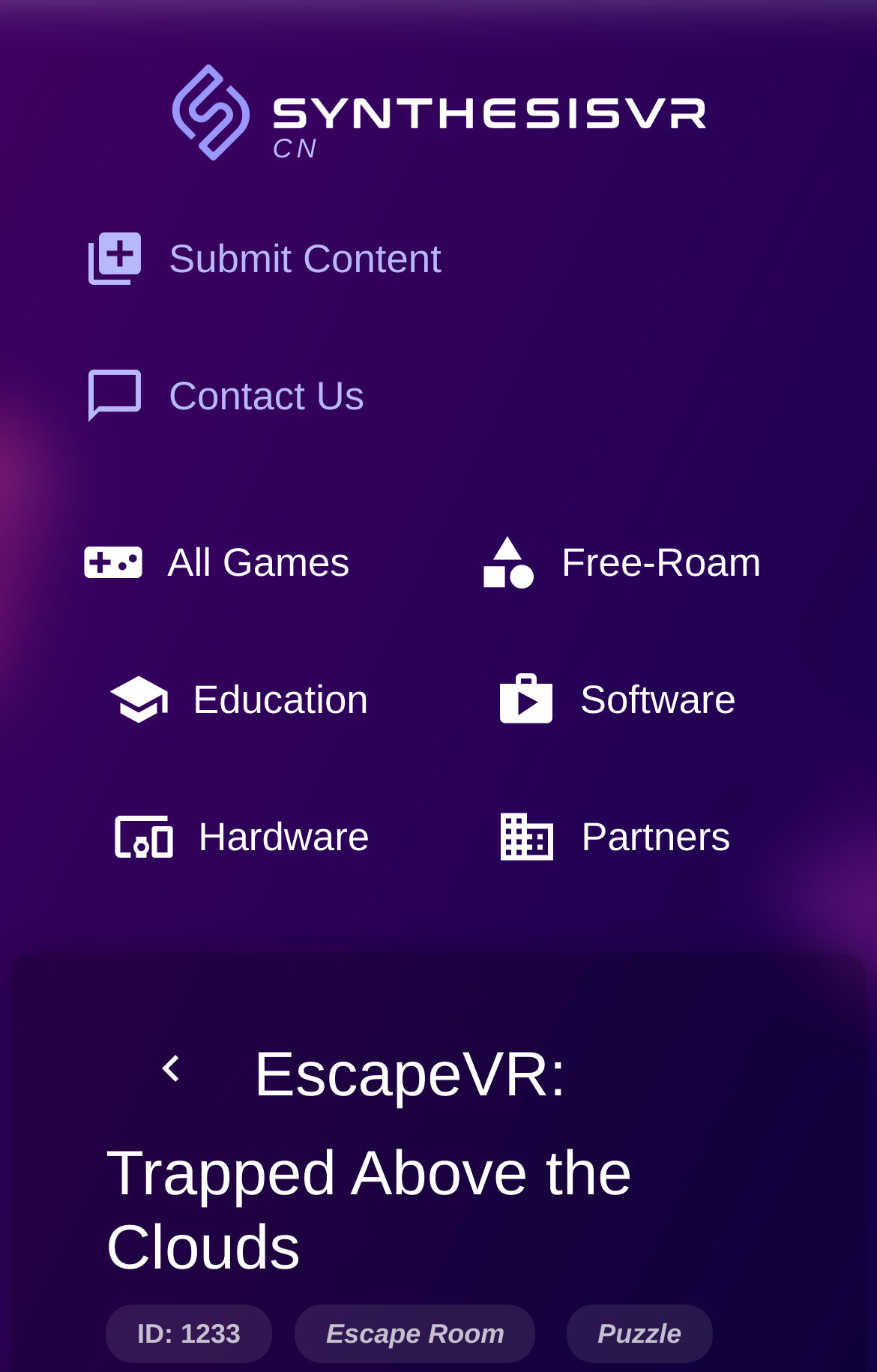Locate the bounding box coordinates of the element that should be clicked to execute the following instruction: "explore hardware options".

[0.085, 0.566, 0.452, 0.654]